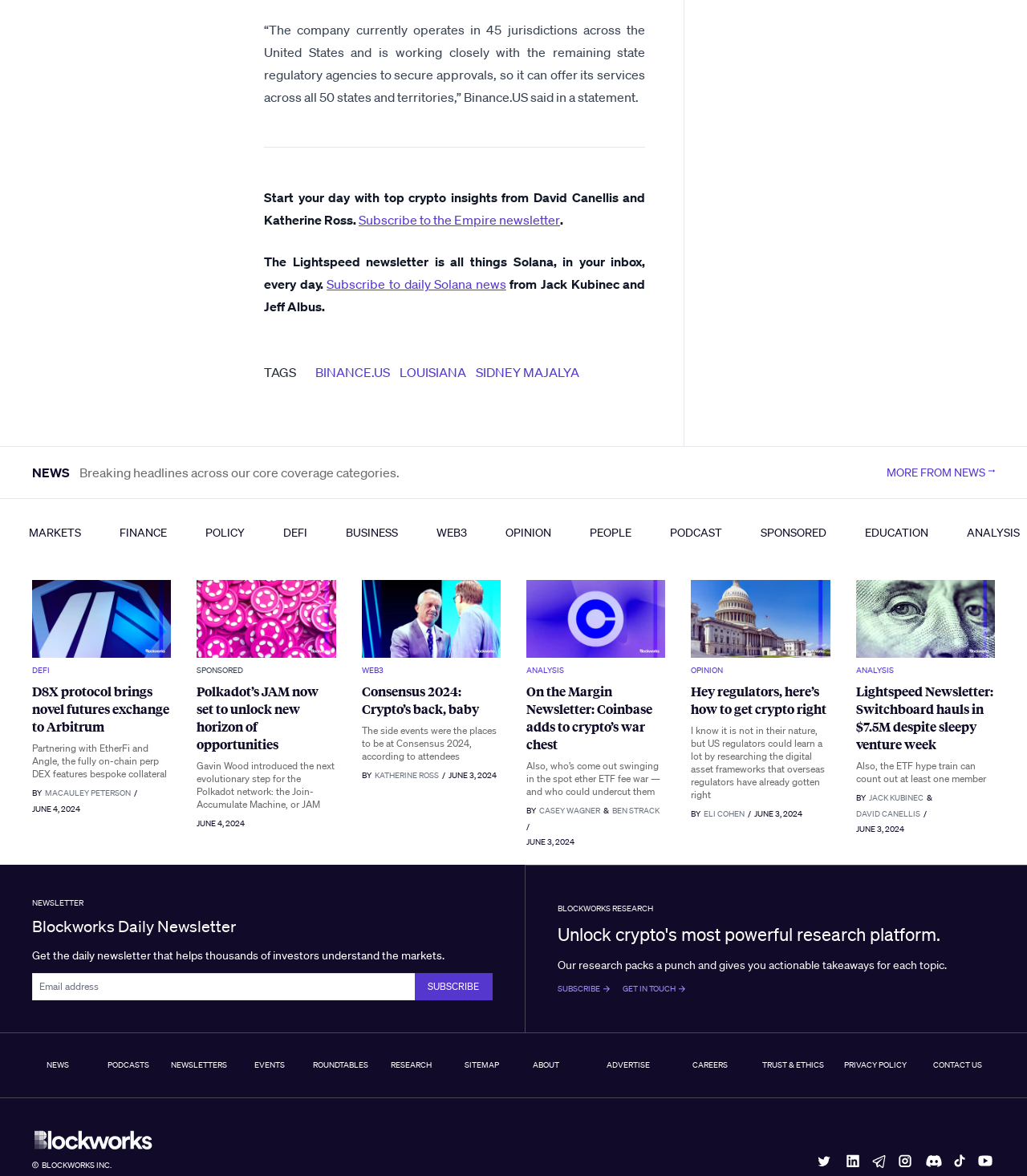Locate the bounding box coordinates of the region to be clicked to comply with the following instruction: "Check out Consensus 2024 article". The coordinates must be four float numbers between 0 and 1, in the form [left, top, right, bottom].

[0.352, 0.581, 0.488, 0.611]